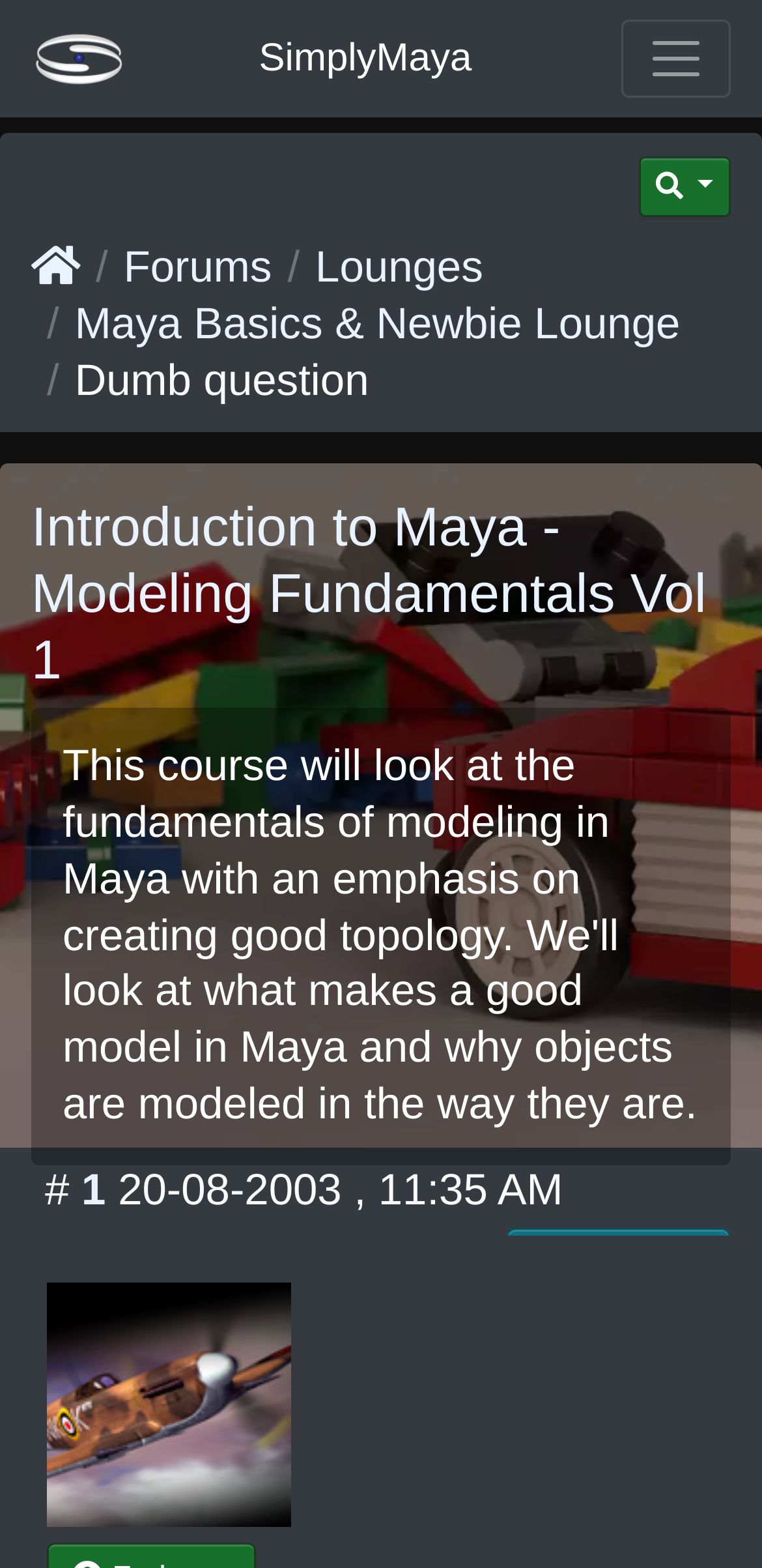Craft a detailed narrative of the webpage's structure and content.

The webpage appears to be a forum discussion page within the Simply Maya User Community. At the top left, there is a small SimplyMaya logo, and next to it, a link to the SimplyMaya homepage. On the top right, there is a toggle navigation button and a search menu button. 

Below the top navigation bar, there is a breadcrumb navigation section that displays the current location within the forum. The breadcrumb shows links to the SimplyMaya Home, Forums, Lounges, and the current page, Maya Basics & Newbie Lounge. 

The main content of the page starts with a title "Dumb question" followed by a link to a topic "Introduction to Maya - Modeling Fundamentals Vol 1". 

On the bottom right, there are several links and text elements, including a "Watch" icon, a hashtag symbol, a link to page "1", a timestamp "20-08-2003, 11:35 AM", and a link to a user's avatar, "Forlax's Avatar", which is accompanied by a small image of the avatar.